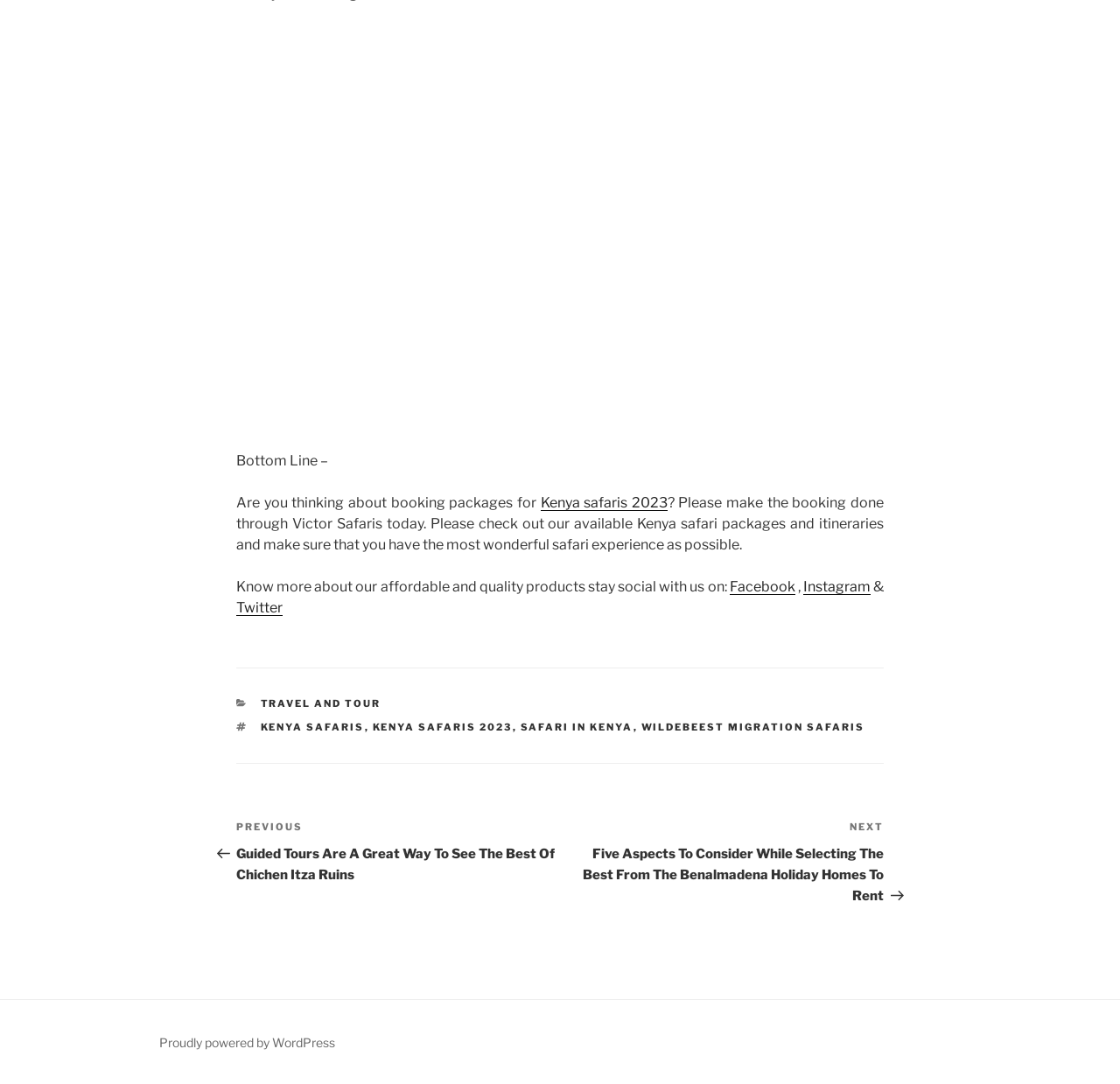Provide the bounding box coordinates in the format (top-left x, top-left y, bottom-right x, bottom-right y). All values are floating point numbers between 0 and 1. Determine the bounding box coordinate of the UI element described as: Kenya safaris

[0.232, 0.665, 0.325, 0.677]